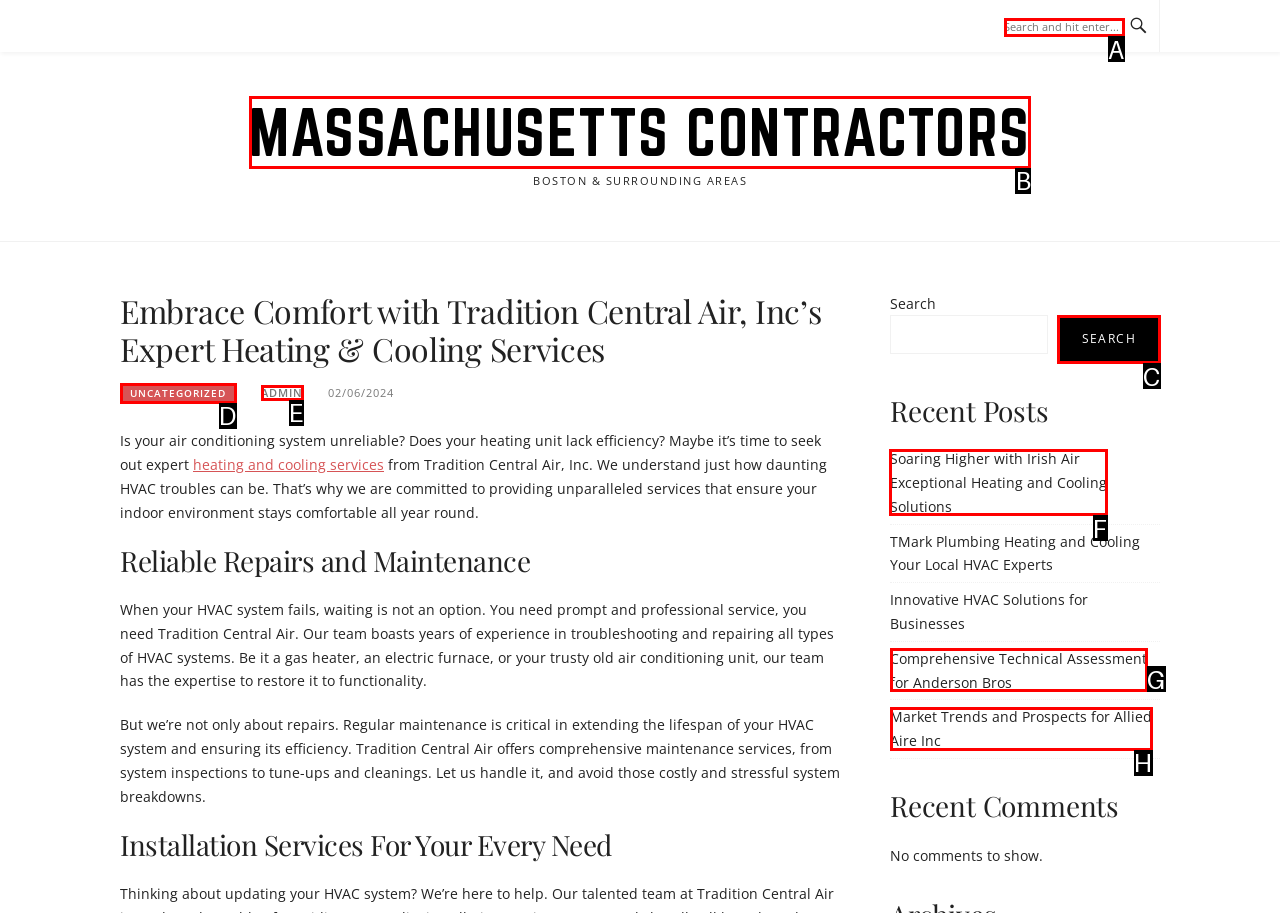Determine which HTML element to click on in order to complete the action: Click on Soaring Higher with Irish Air Exceptional Heating and Cooling Solutions.
Reply with the letter of the selected option.

F